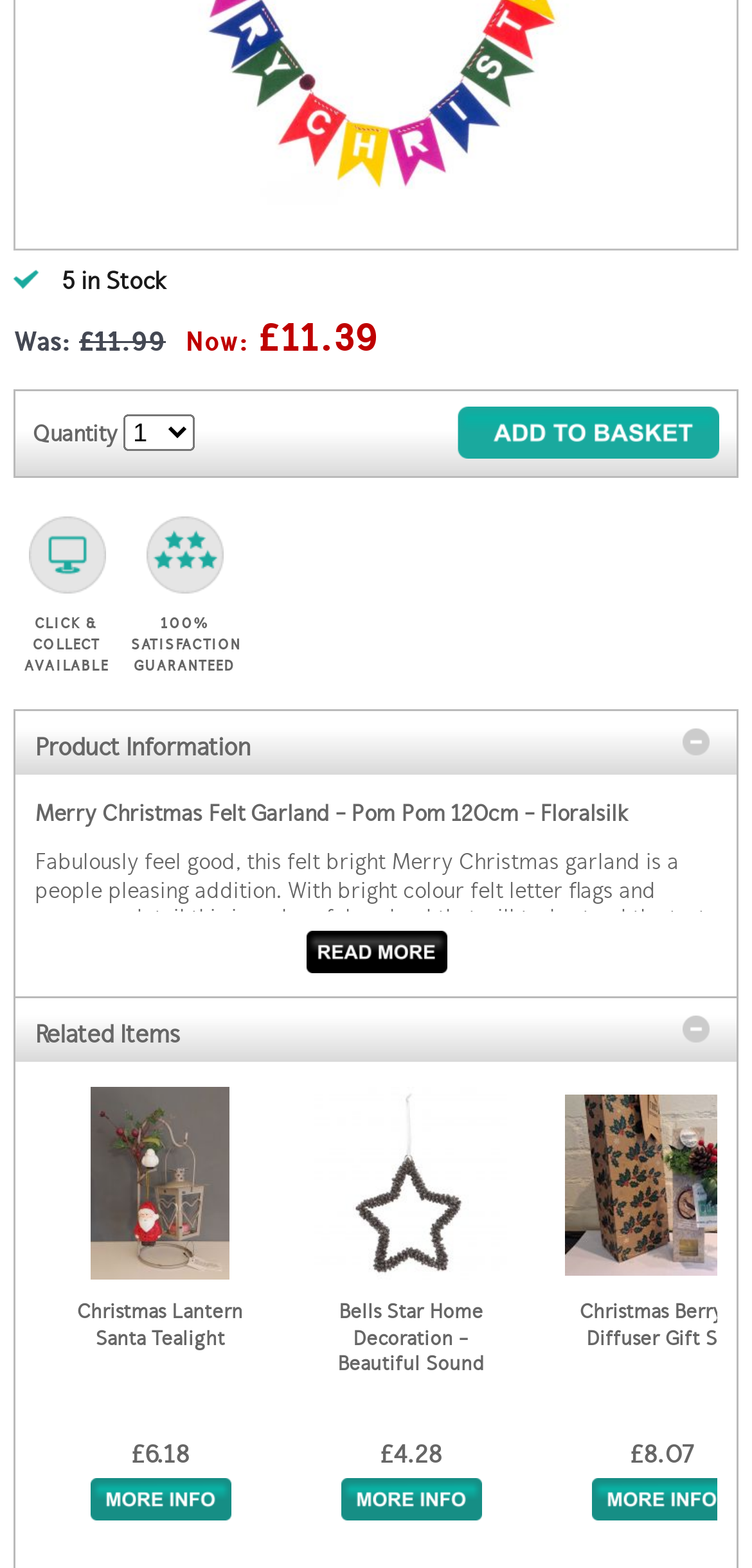Determine the bounding box coordinates for the HTML element described here: "Christmas Lantern Santa Tealight".

[0.103, 0.829, 0.323, 0.861]